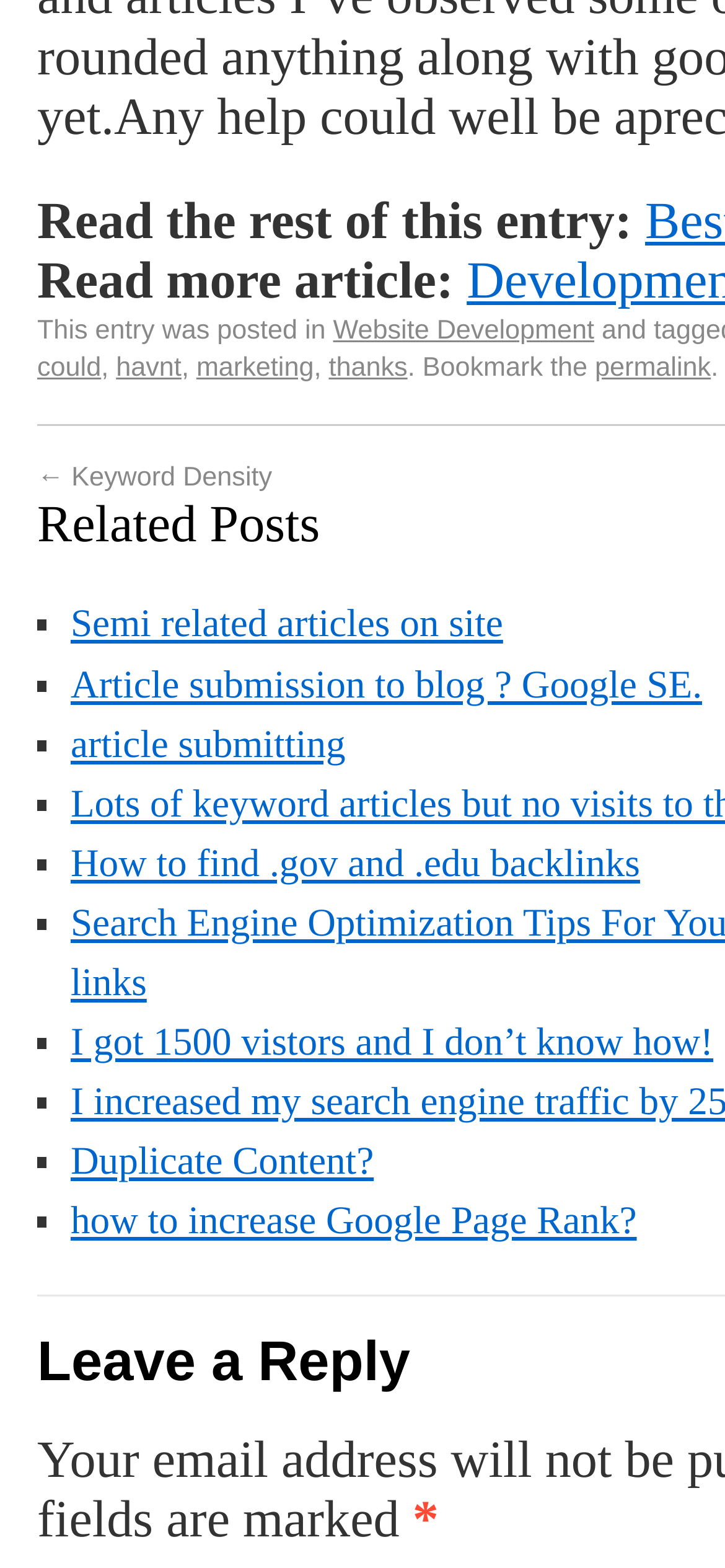Please find and report the bounding box coordinates of the element to click in order to perform the following action: "Click the Decors Mag image". The coordinates should be expressed as four float numbers between 0 and 1, in the format [left, top, right, bottom].

None